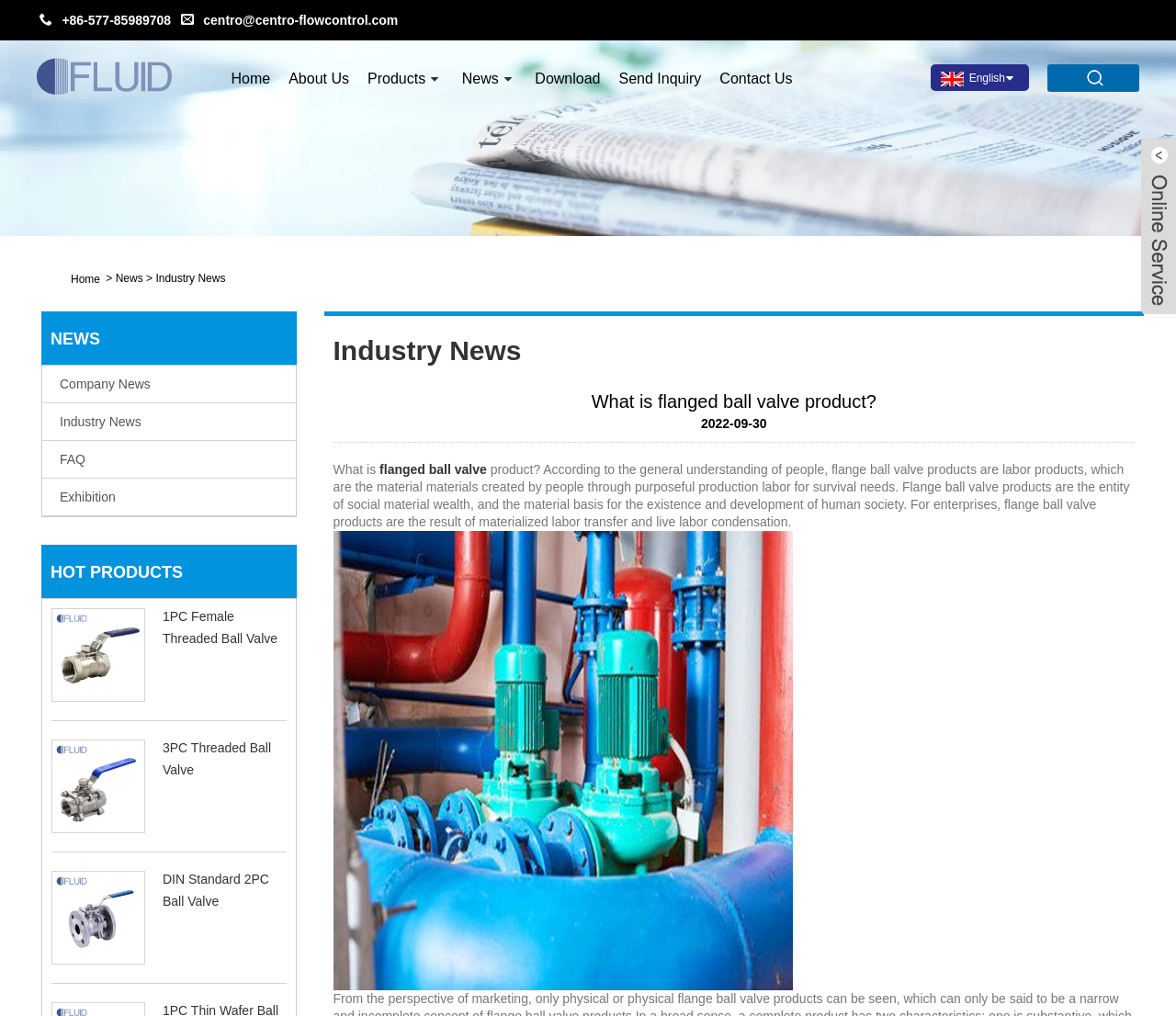Please mark the bounding box coordinates of the area that should be clicked to carry out the instruction: "View company news".

[0.036, 0.364, 0.251, 0.397]